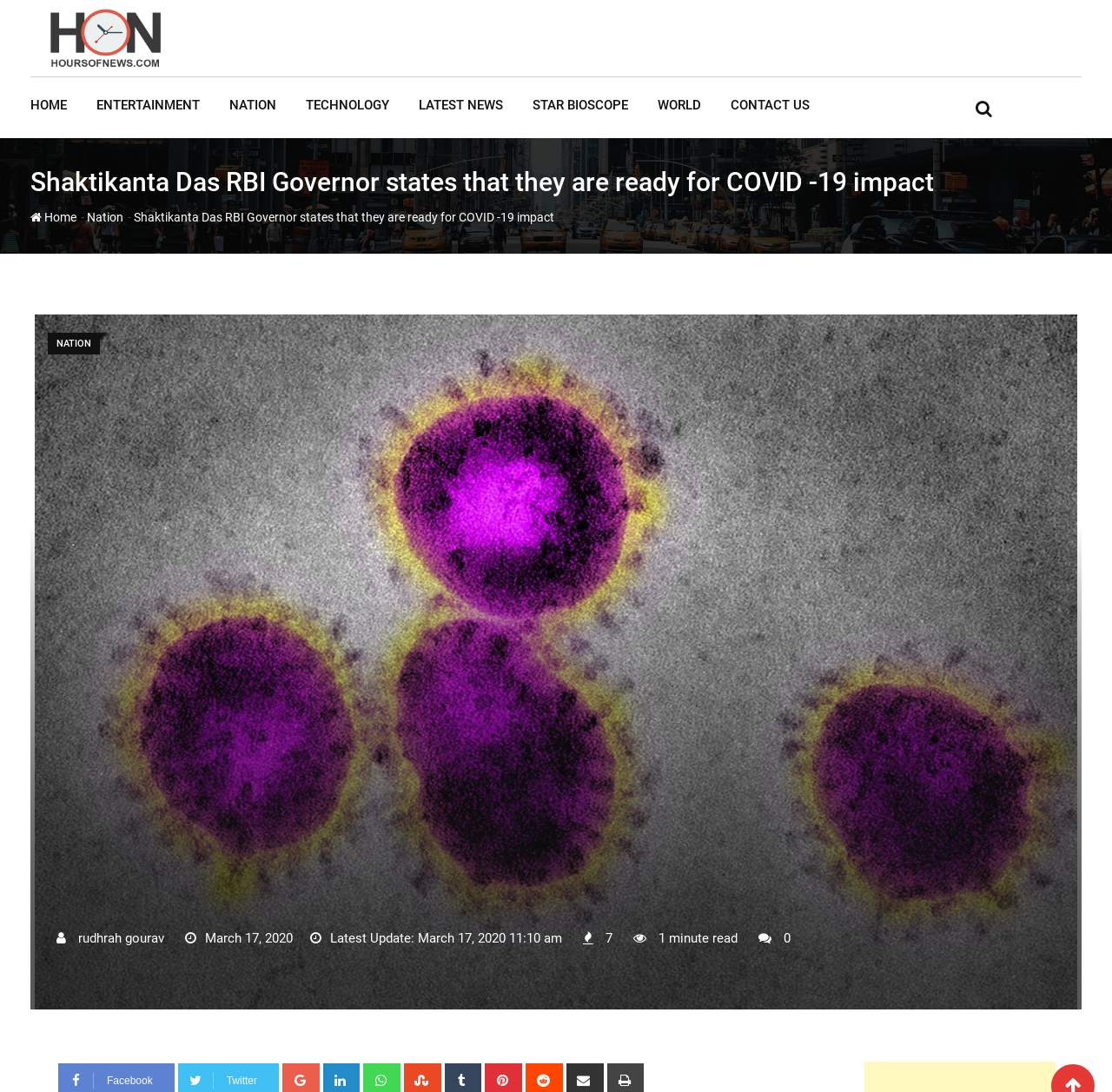Observe the image and answer the following question in detail: How many comments are there on the article?

The number of comments on the article can be found at the bottom of the webpage, which states '0'. This indicates that there are no comments on the article.